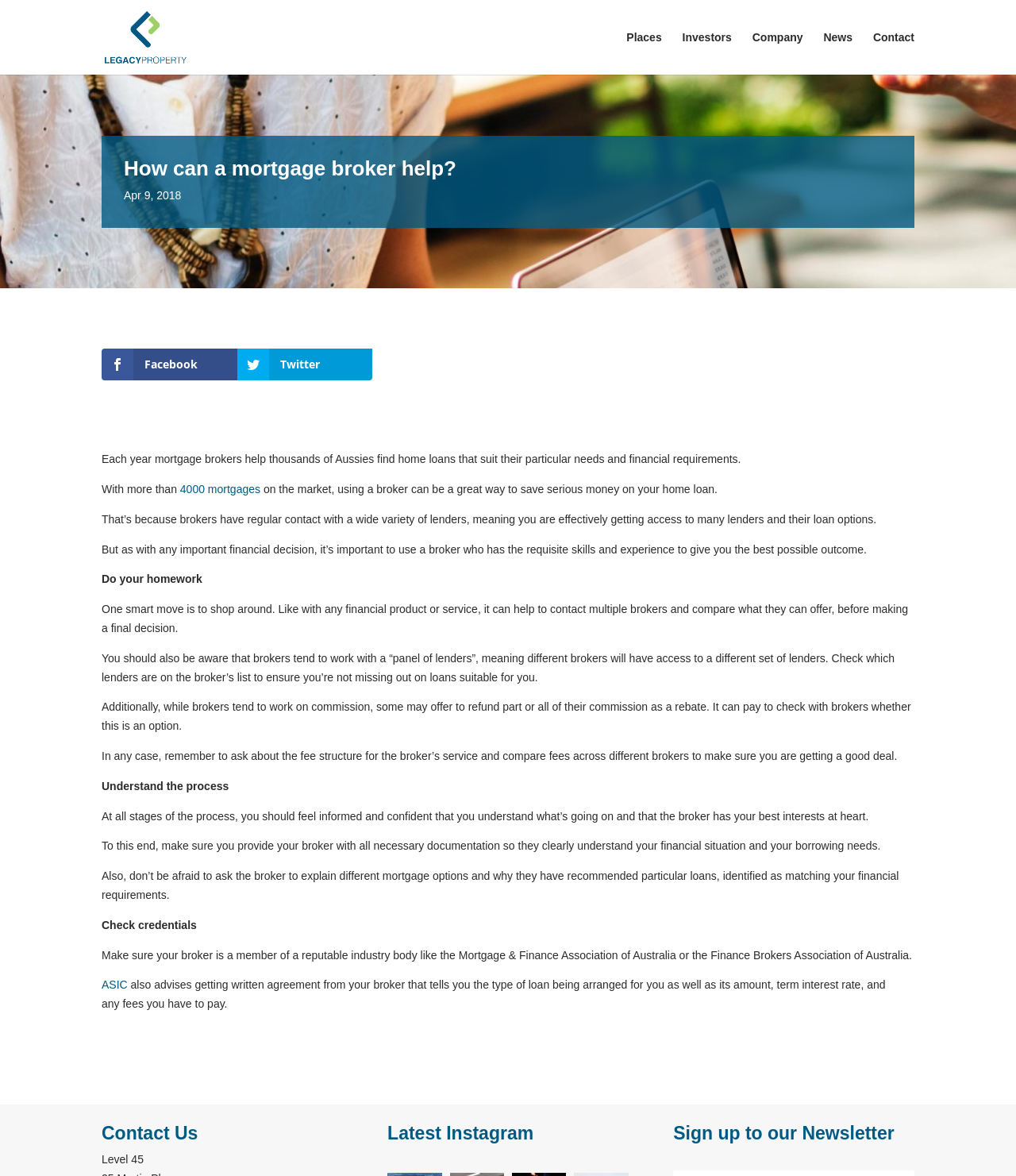Using the given description, provide the bounding box coordinates formatted as (top-left x, top-left y, bottom-right x, bottom-right y), with all values being floating point numbers between 0 and 1. Description: Places

[0.617, 0.027, 0.651, 0.036]